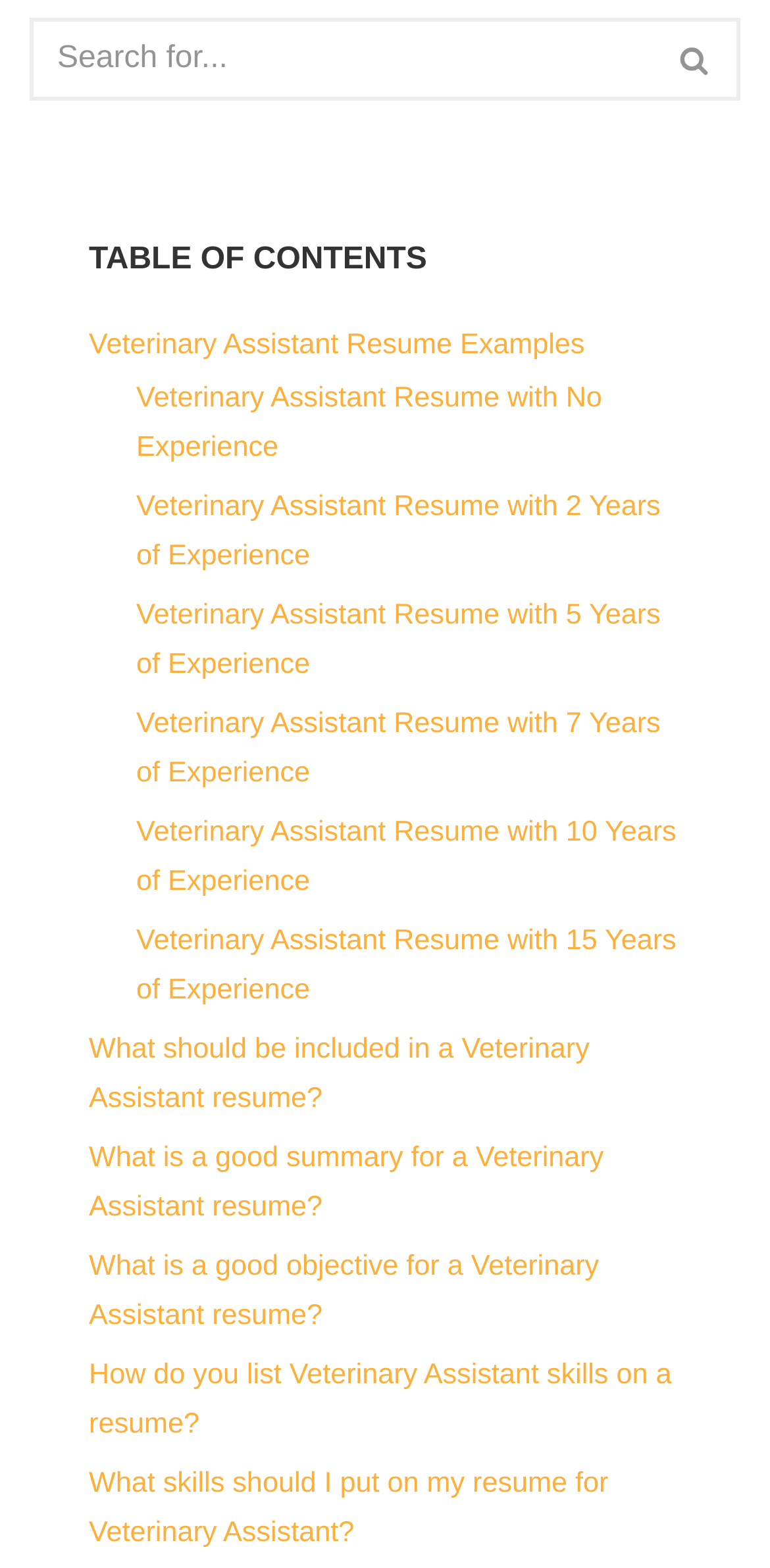Kindly determine the bounding box coordinates of the area that needs to be clicked to fulfill this instruction: "view Veterinary Assistant Resume with No Experience".

[0.177, 0.245, 0.782, 0.296]